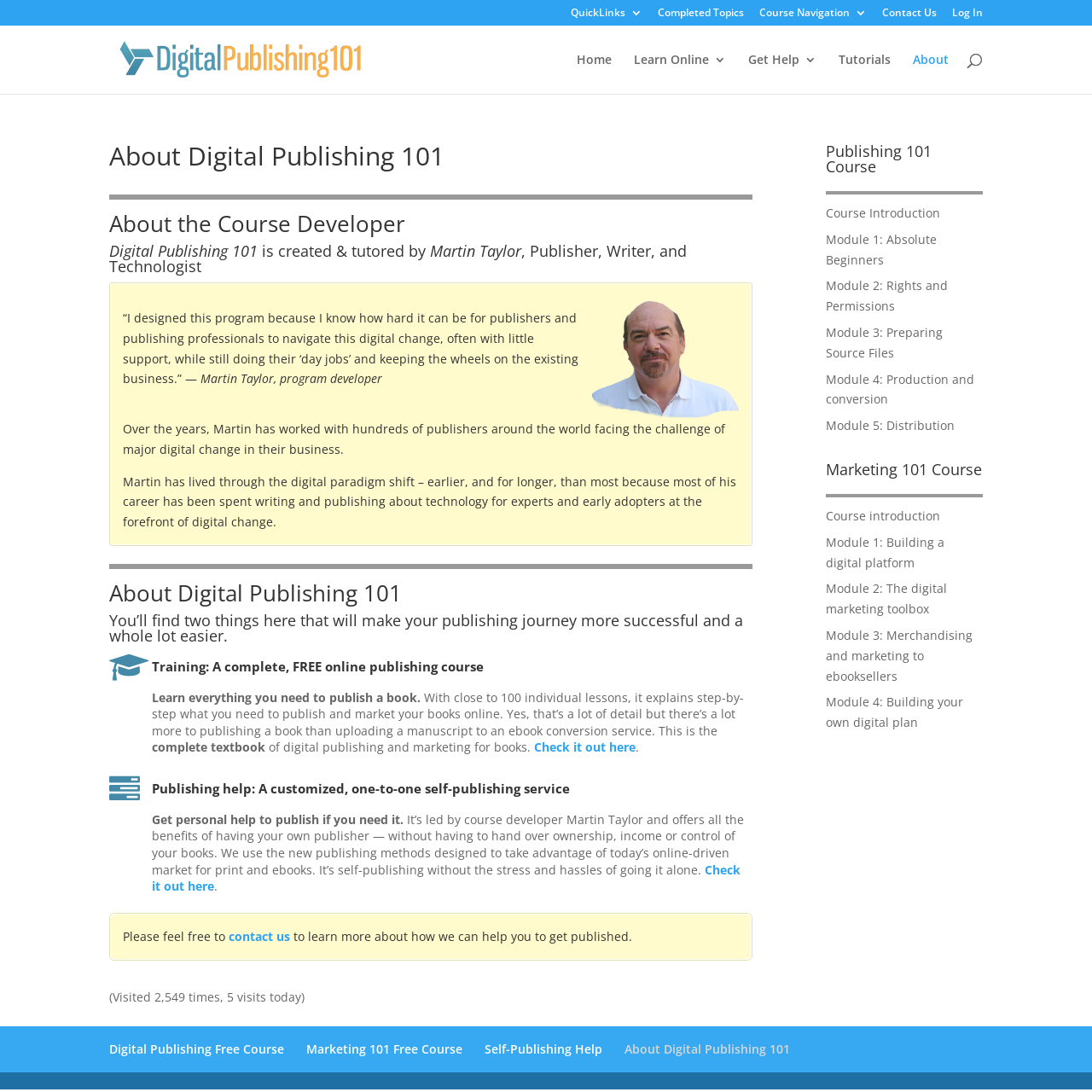Please find the bounding box for the UI component described as follows: "Module 3: Preparing Source Files".

[0.756, 0.297, 0.863, 0.33]